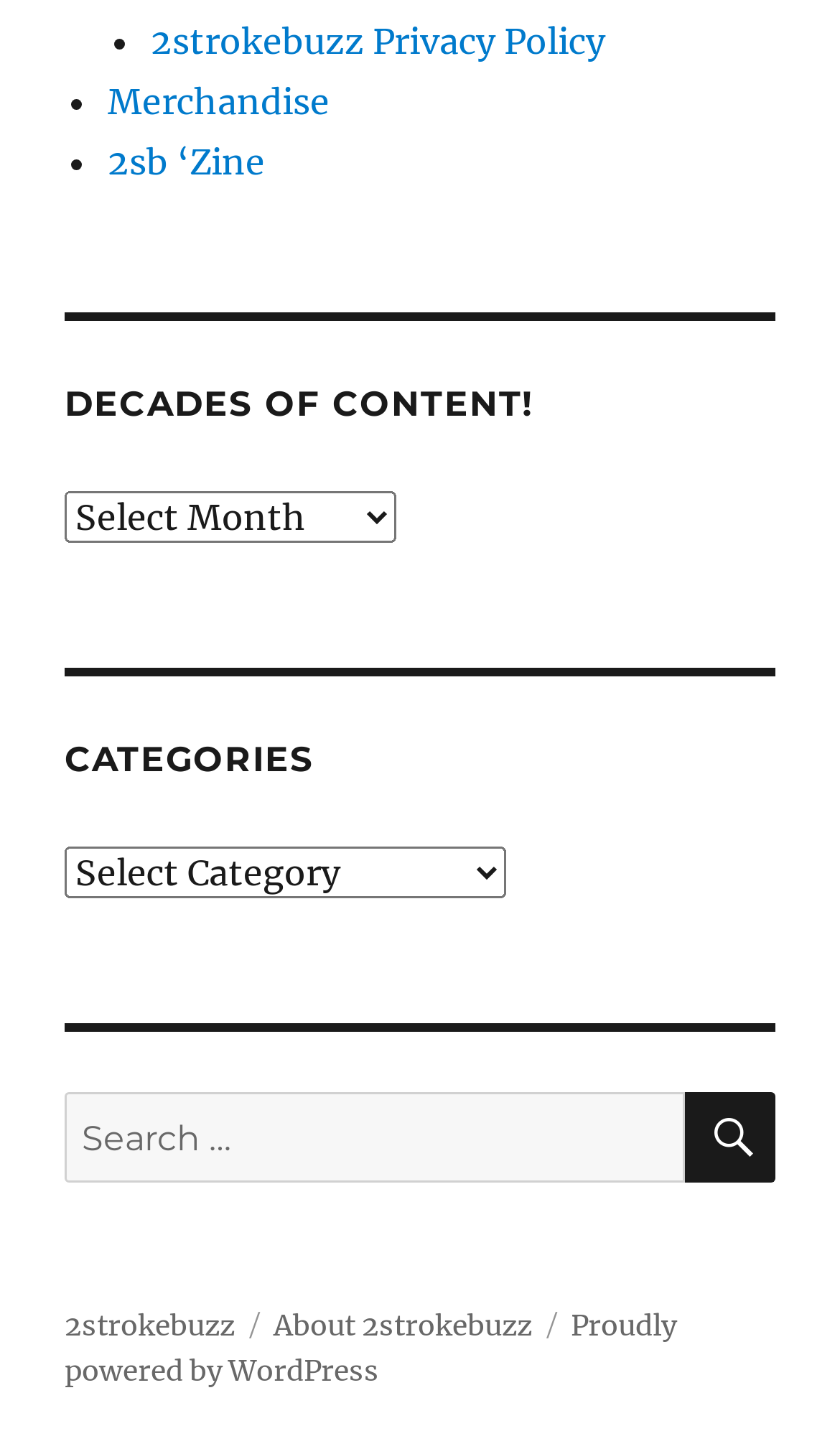Refer to the image and offer a detailed explanation in response to the question: Is the website powered by a specific platform?

The link at the bottom of the page says 'Proudly powered by WordPress', which indicates that the website is built on the WordPress platform.